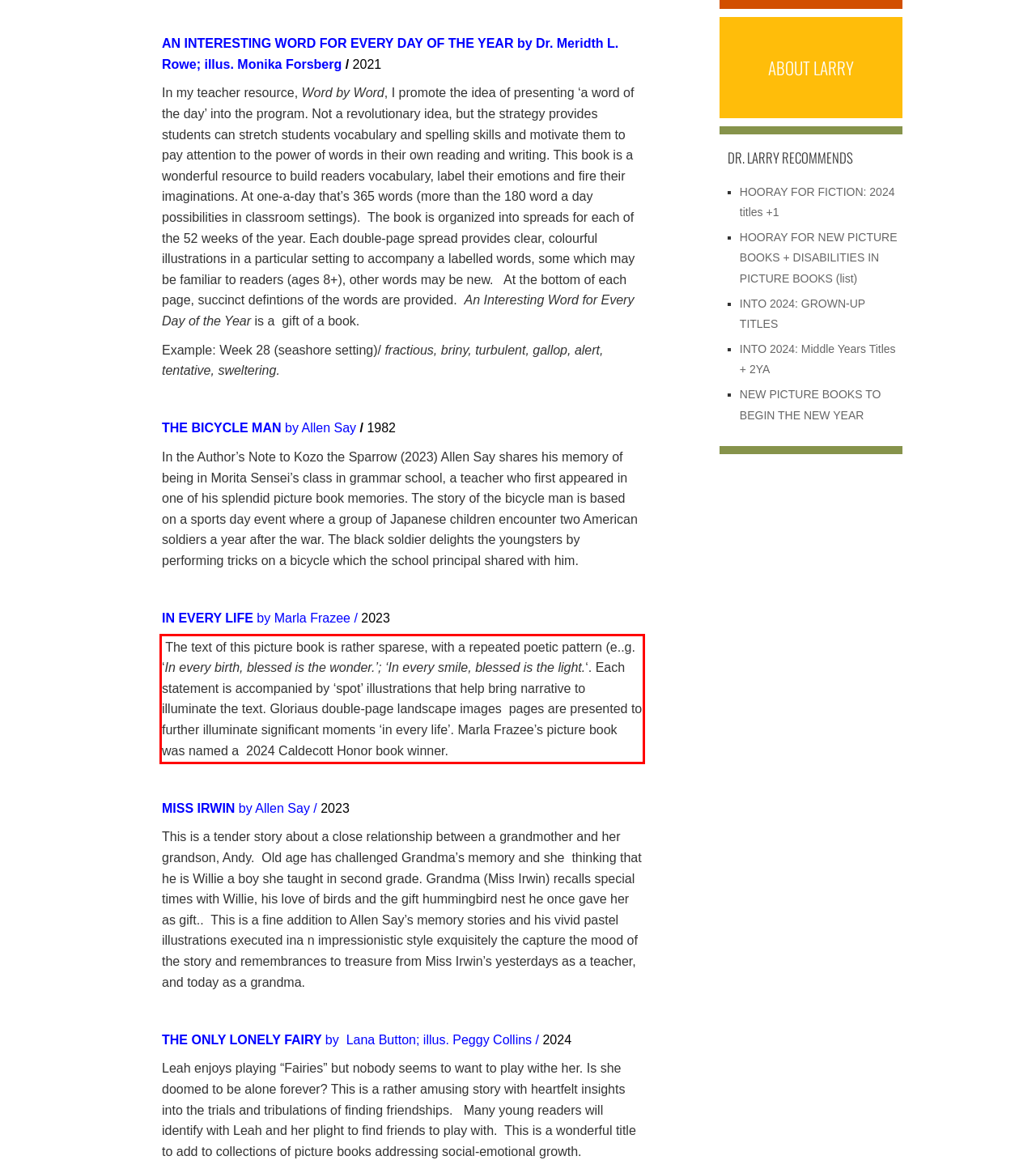You are provided with a webpage screenshot that includes a red rectangle bounding box. Extract the text content from within the bounding box using OCR.

The text of this picture book is rather sparese, with a repeated poetic pattern (e..g. ‘In every birth, blessed is the wonder.’; ‘In every smile, blessed is the light.‘. Each statement is accompanied by ‘spot’ illustrations that help bring narrative to illuminate the text. Gloriaus double-page landscape images pages are presented to further illuminate significant moments ‘in every life’. Marla Frazee’s picture book was named a 2024 Caldecott Honor book winner.